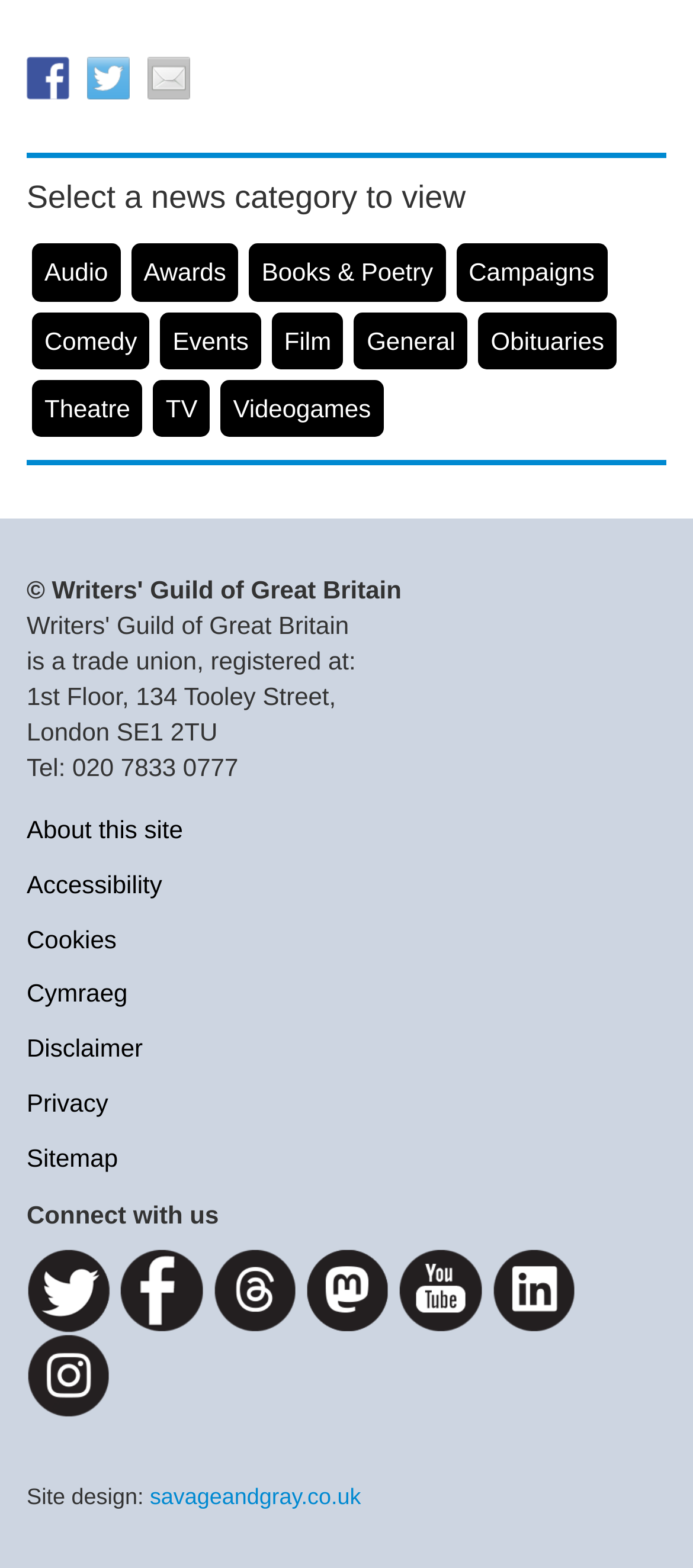Please find the bounding box for the following UI element description. Provide the coordinates in (top-left x, top-left y, bottom-right x, bottom-right y) format, with values between 0 and 1: 繁體中文

None